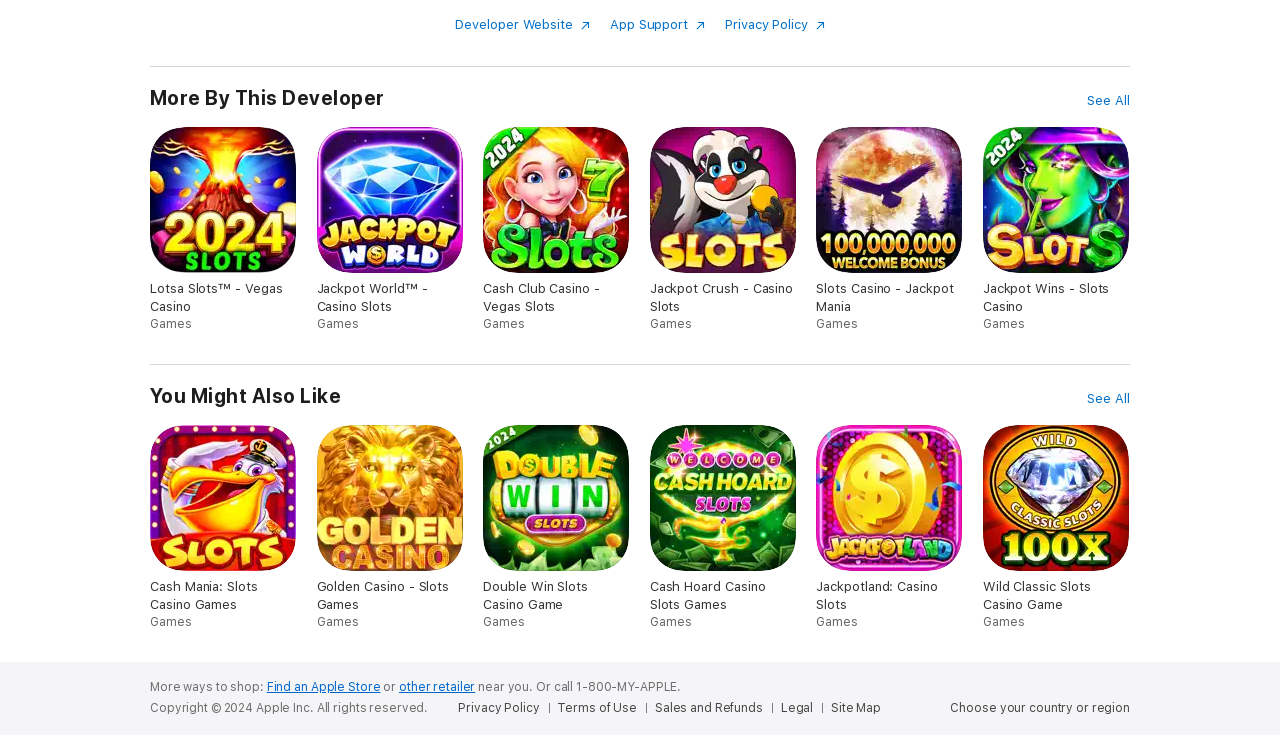Please determine the bounding box coordinates of the clickable area required to carry out the following instruction: "View Privacy Policy". The coordinates must be four float numbers between 0 and 1, represented as [left, top, right, bottom].

[0.566, 0.023, 0.644, 0.043]